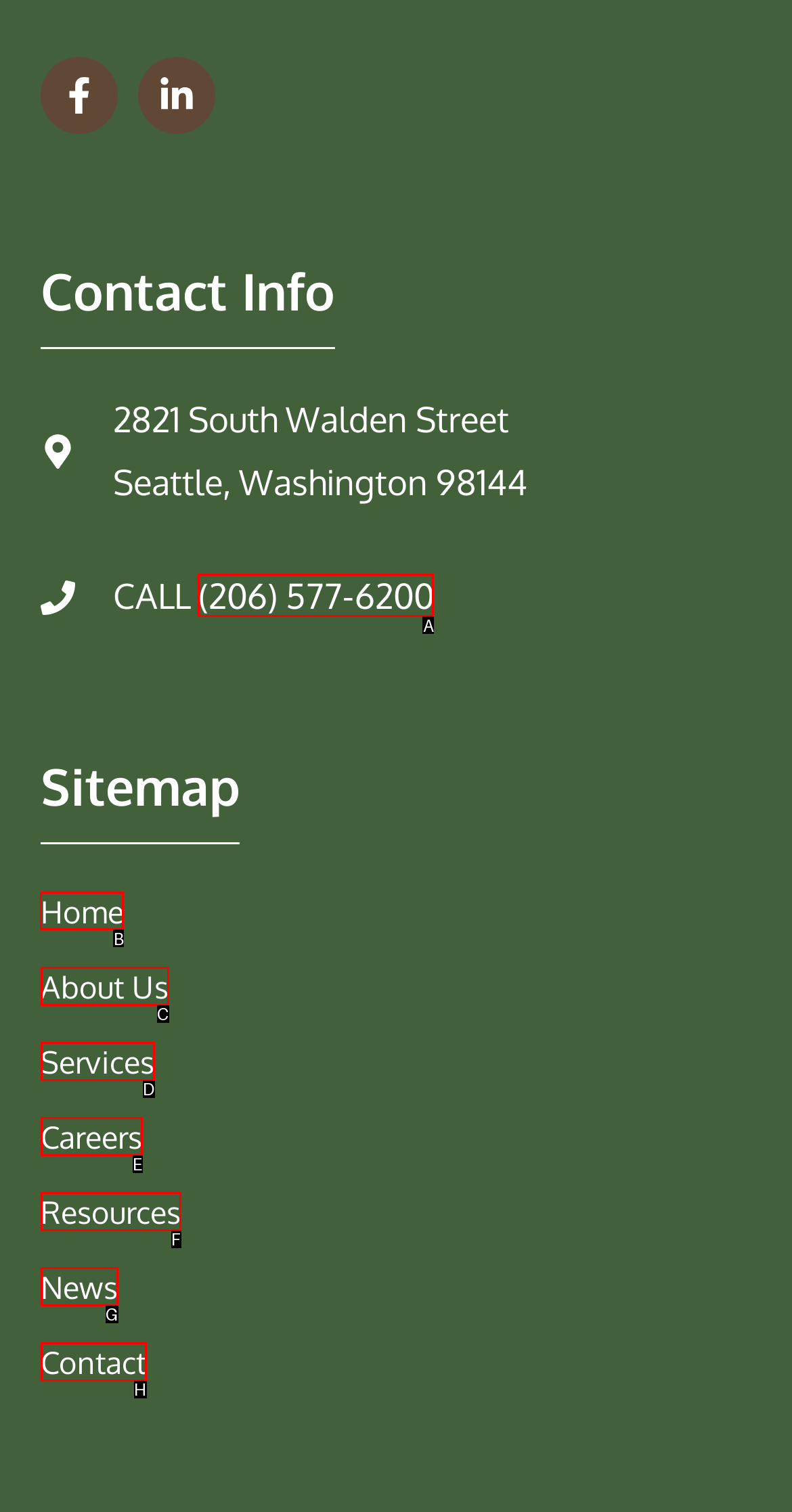For the task: View cart, identify the HTML element to click.
Provide the letter corresponding to the right choice from the given options.

None